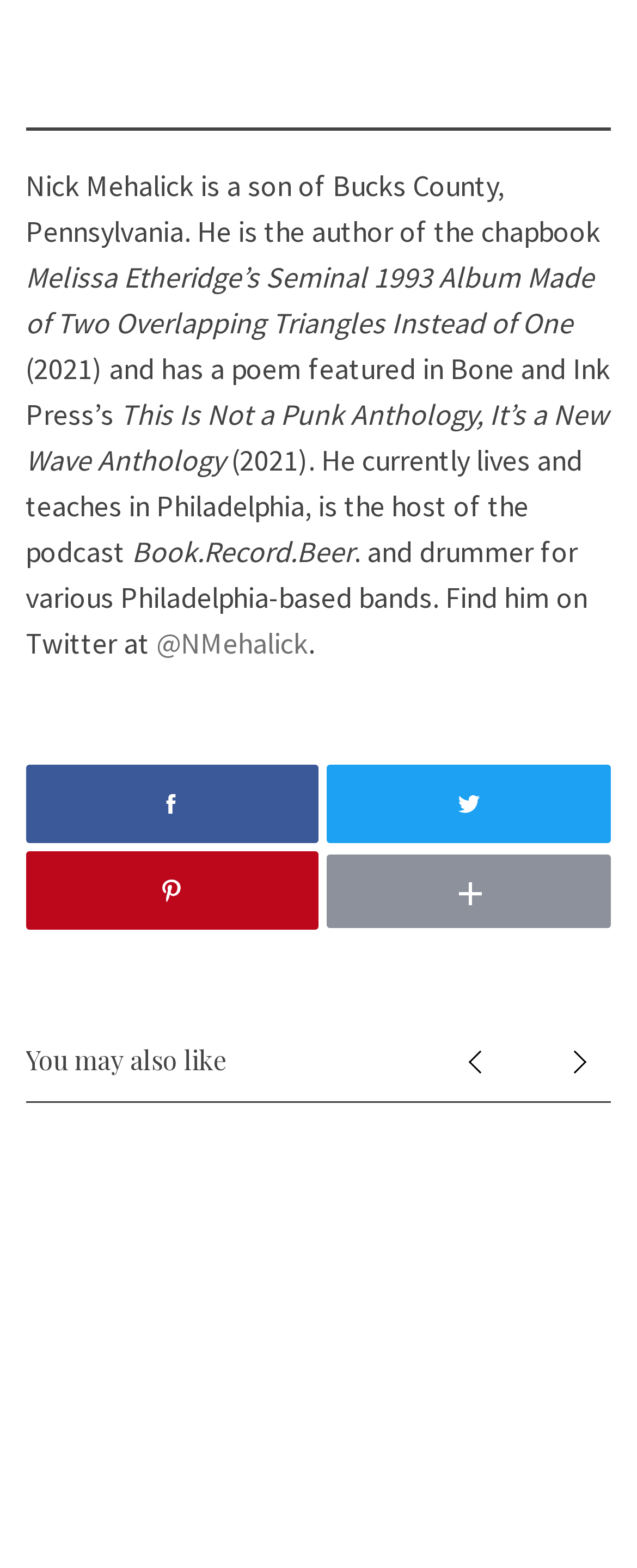Please provide a brief answer to the following inquiry using a single word or phrase:
How many StaticText elements are there on the webpage?

7